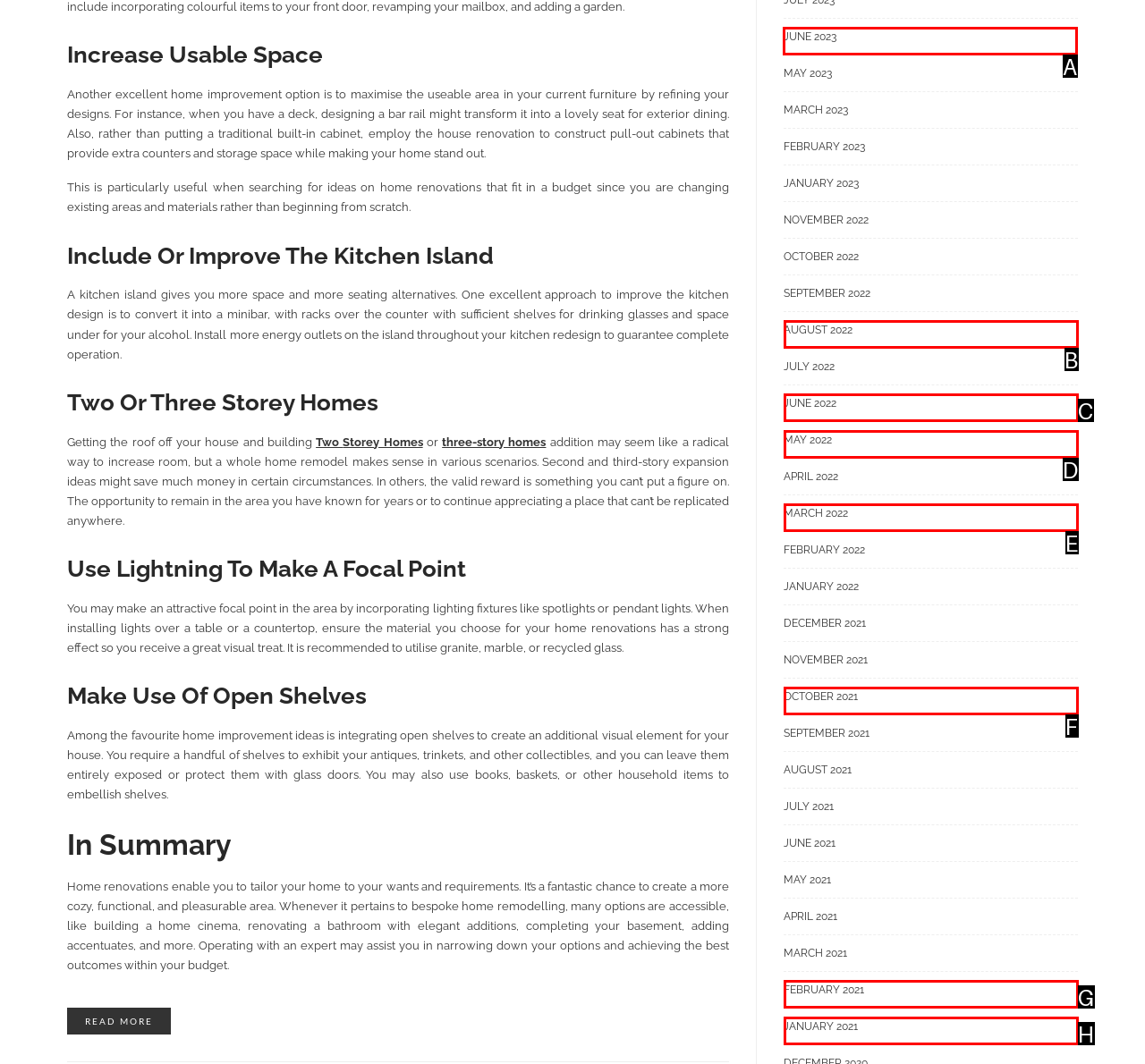Identify the appropriate lettered option to execute the following task: Visit 'JUNE 2023'
Respond with the letter of the selected choice.

A